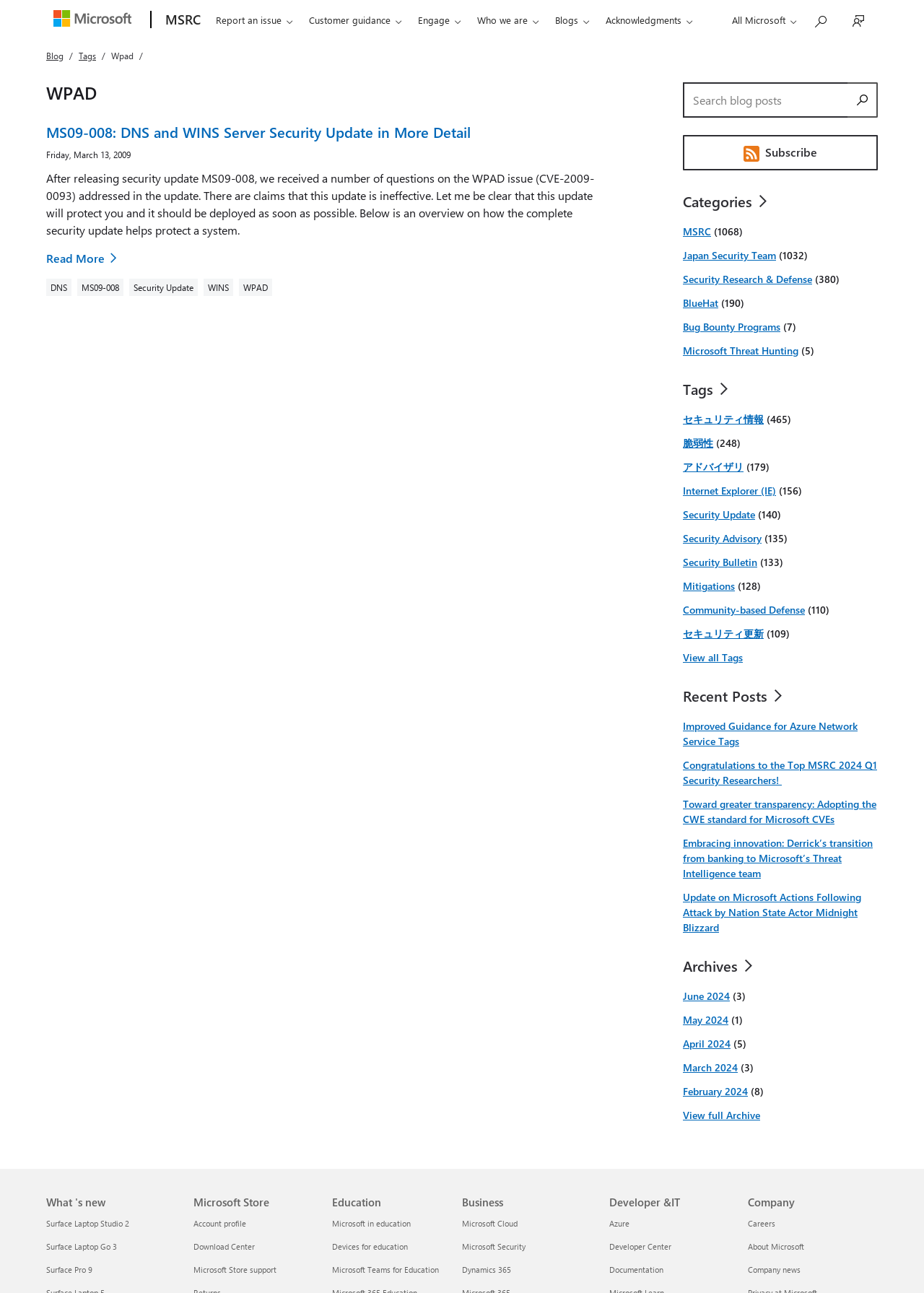Bounding box coordinates must be specified in the format (top-left x, top-left y, bottom-right x, bottom-right y). All values should be floating point numbers between 0 and 1. What are the bounding box coordinates of the UI element described as: MSRC

[0.739, 0.174, 0.77, 0.184]